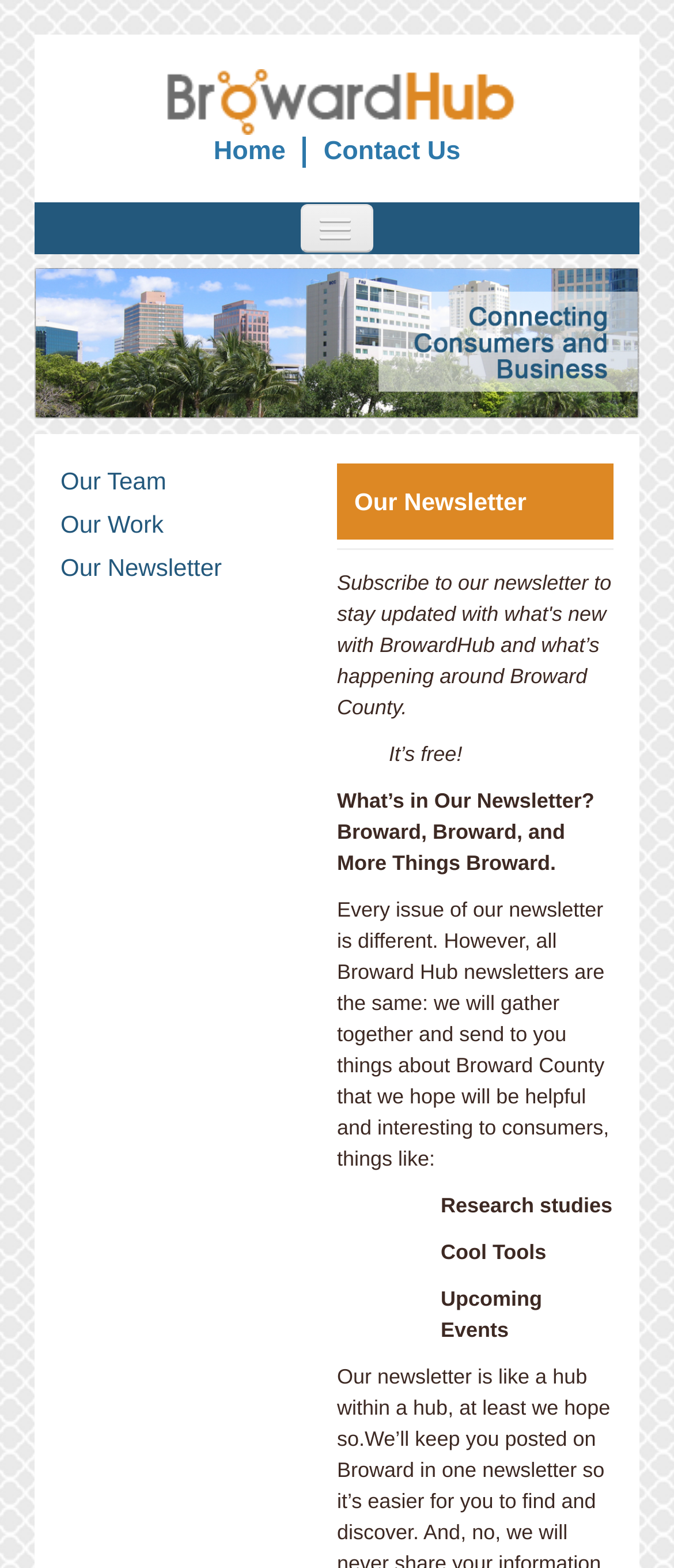What types of content are included in the newsletter?
Look at the image and provide a short answer using one word or a phrase.

Research studies, Cool Tools, Upcoming Events